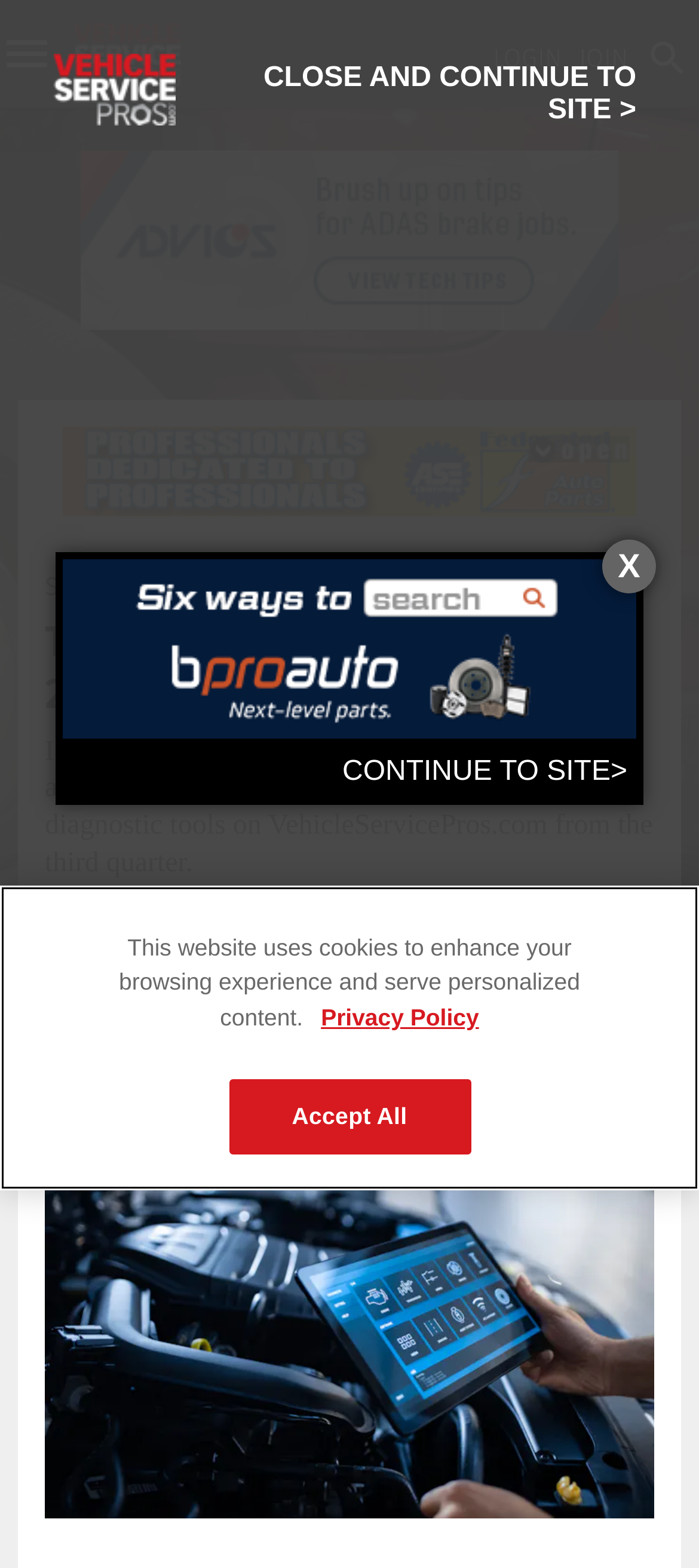What is the author of the article?
Look at the image and respond with a one-word or short-phrase answer.

Emily Markham